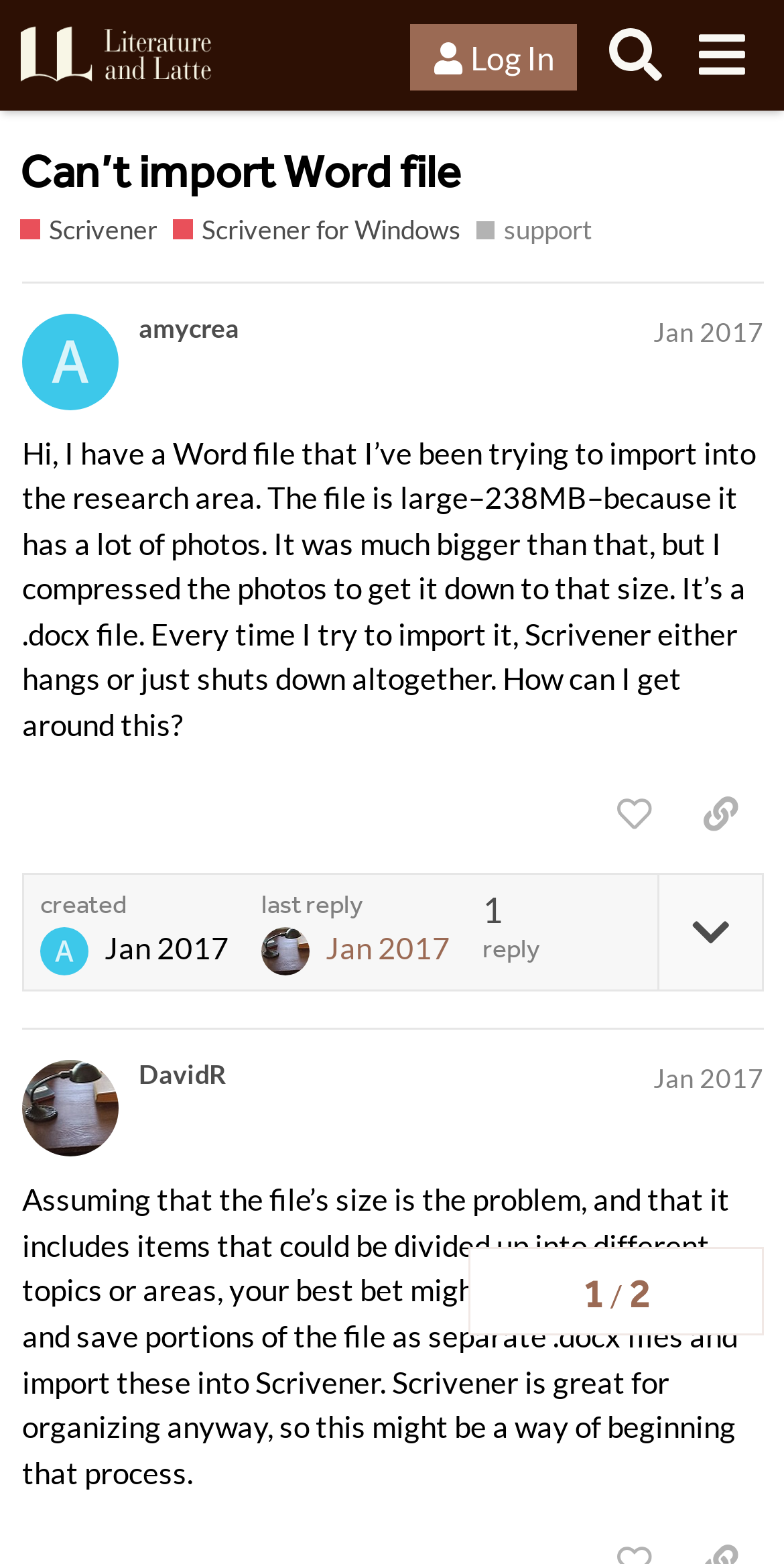Please extract the webpage's main title and generate its text content.

Can’t import Word file